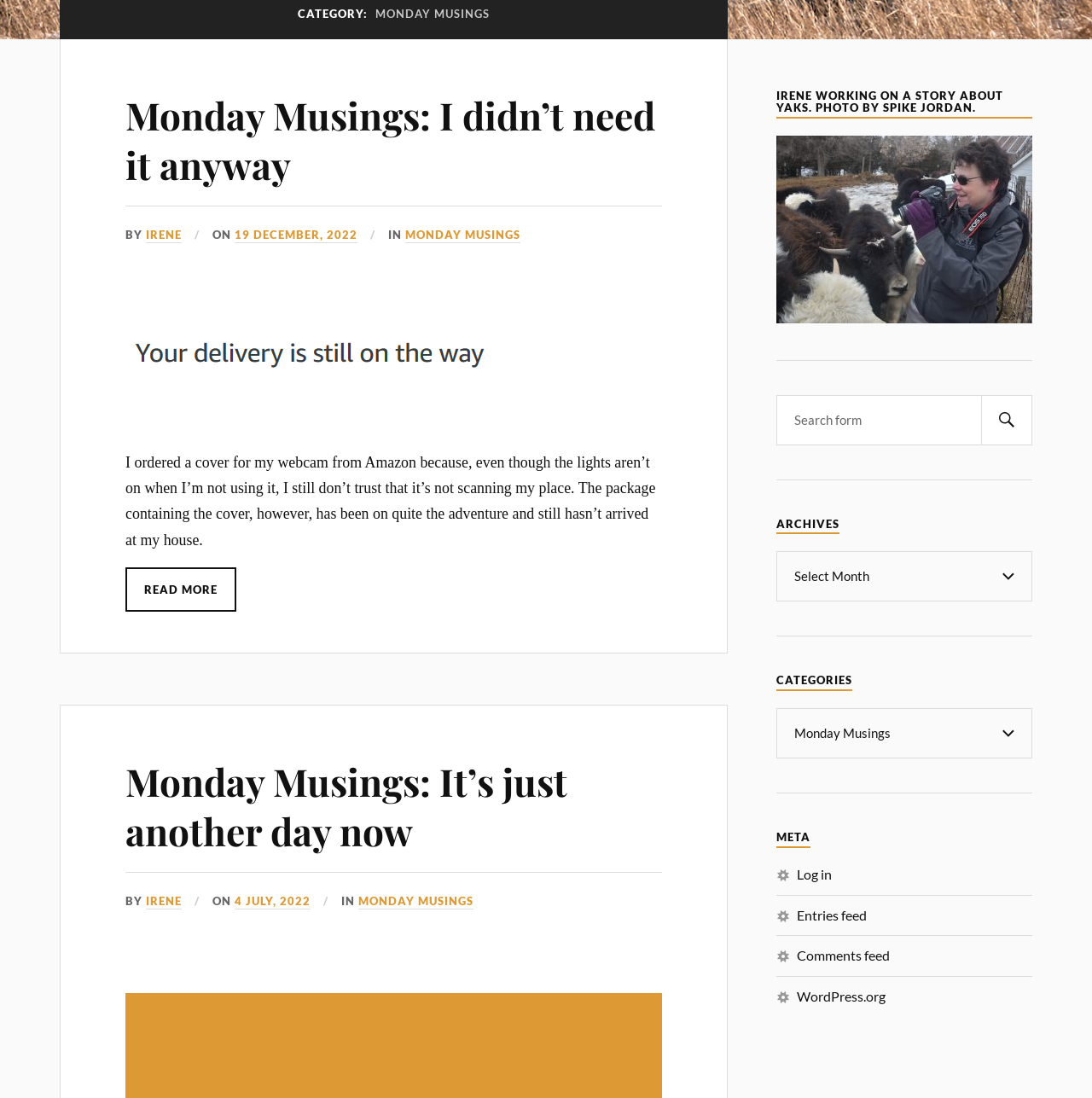Determine the bounding box for the HTML element described here: "4 July, 2022". The coordinates should be given as [left, top, right, bottom] with each number being a float between 0 and 1.

[0.215, 0.814, 0.284, 0.828]